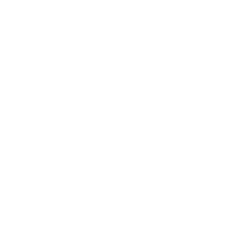What is the purpose of the image?
We need a detailed and meticulous answer to the question.

The caption states that the image serves as an illustrative representation of a tree, commonly used in discussions about horticulture or botany, which suggests that the purpose of the image is to provide a visual representation of a tree for educational or informative purposes.